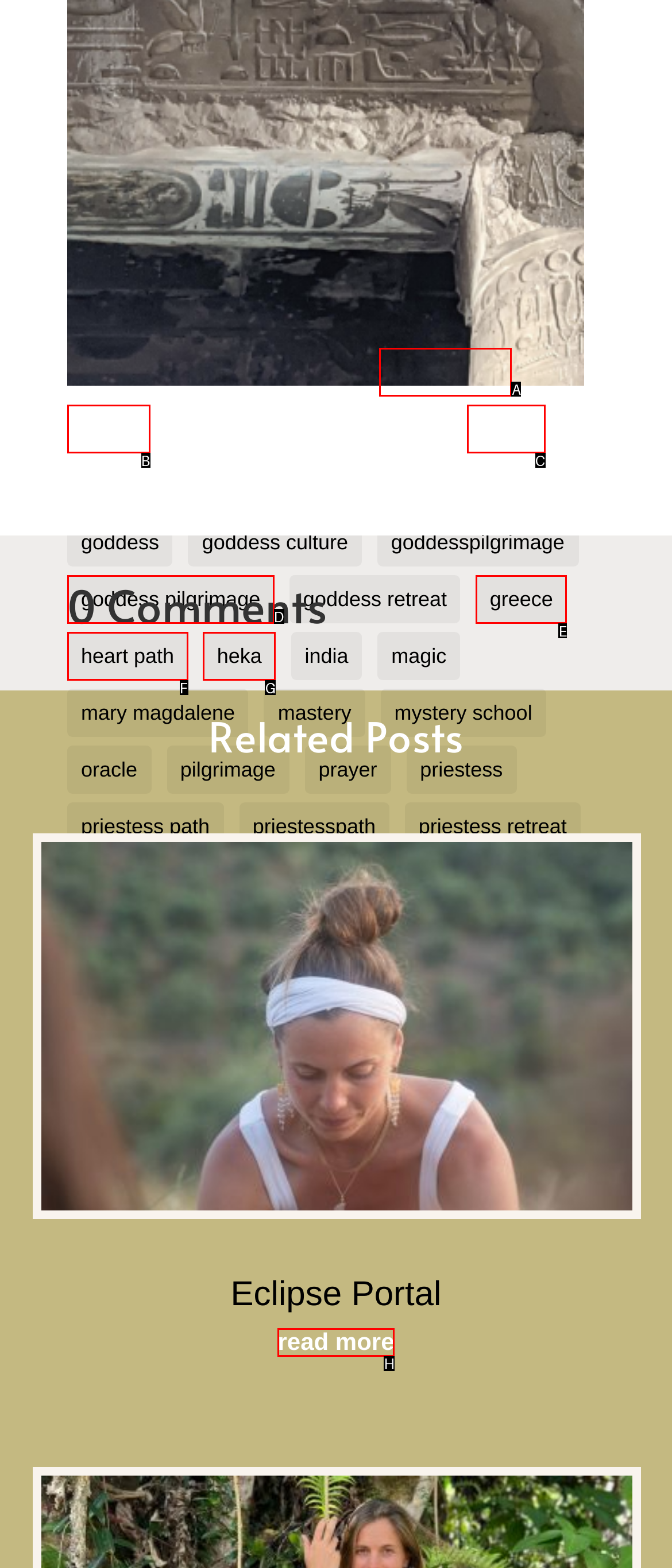To achieve the task: read more about 'Eclipse Portal', which HTML element do you need to click?
Respond with the letter of the correct option from the given choices.

H